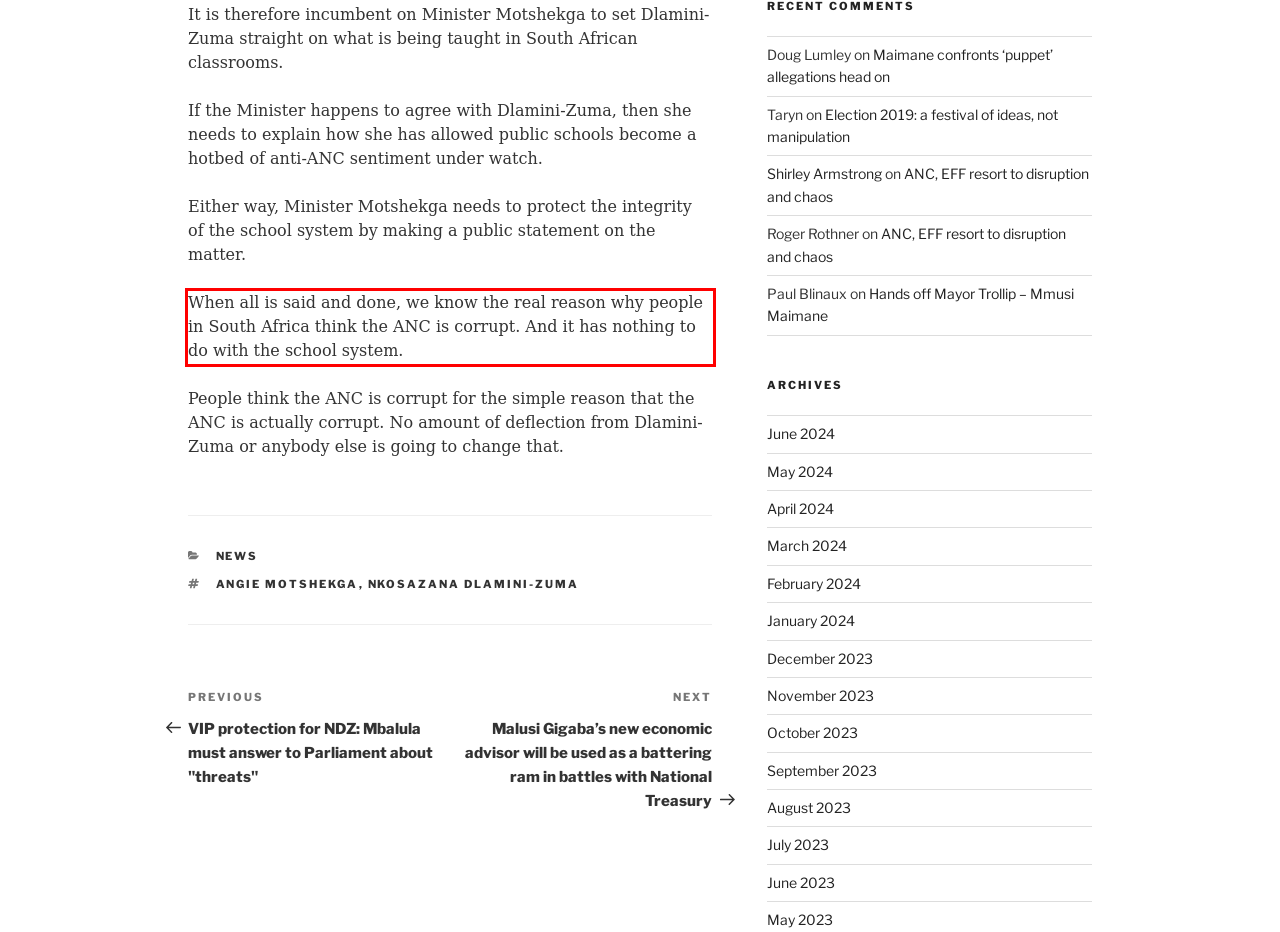You have a screenshot of a webpage with a red bounding box. Use OCR to generate the text contained within this red rectangle.

When all is said and done, we know the real reason why people in South Africa think the ANC is corrupt. And it has nothing to do with the school system.